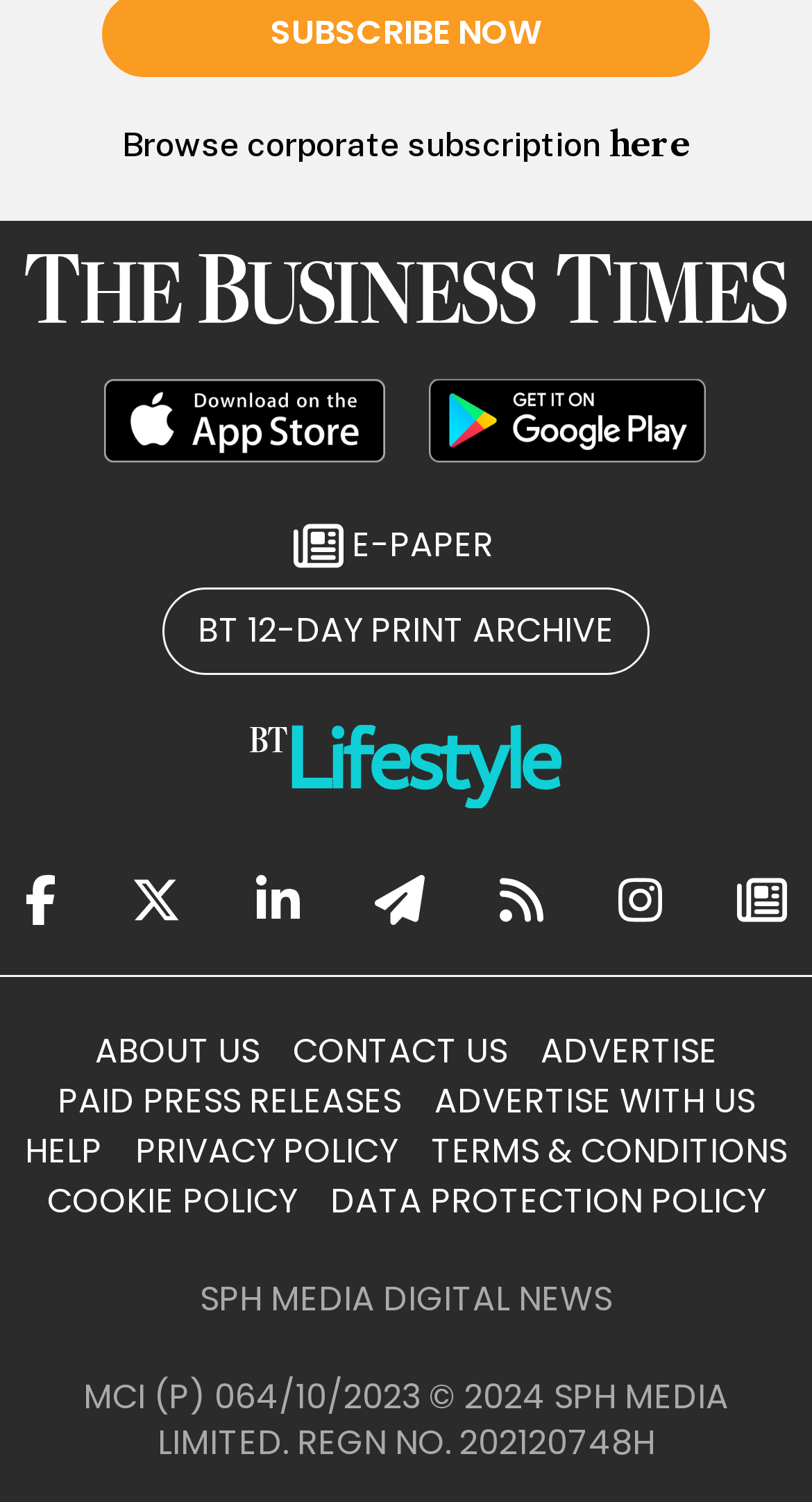Locate the bounding box coordinates of the element that should be clicked to execute the following instruction: "Share on Facebook".

[0.031, 0.572, 0.069, 0.627]